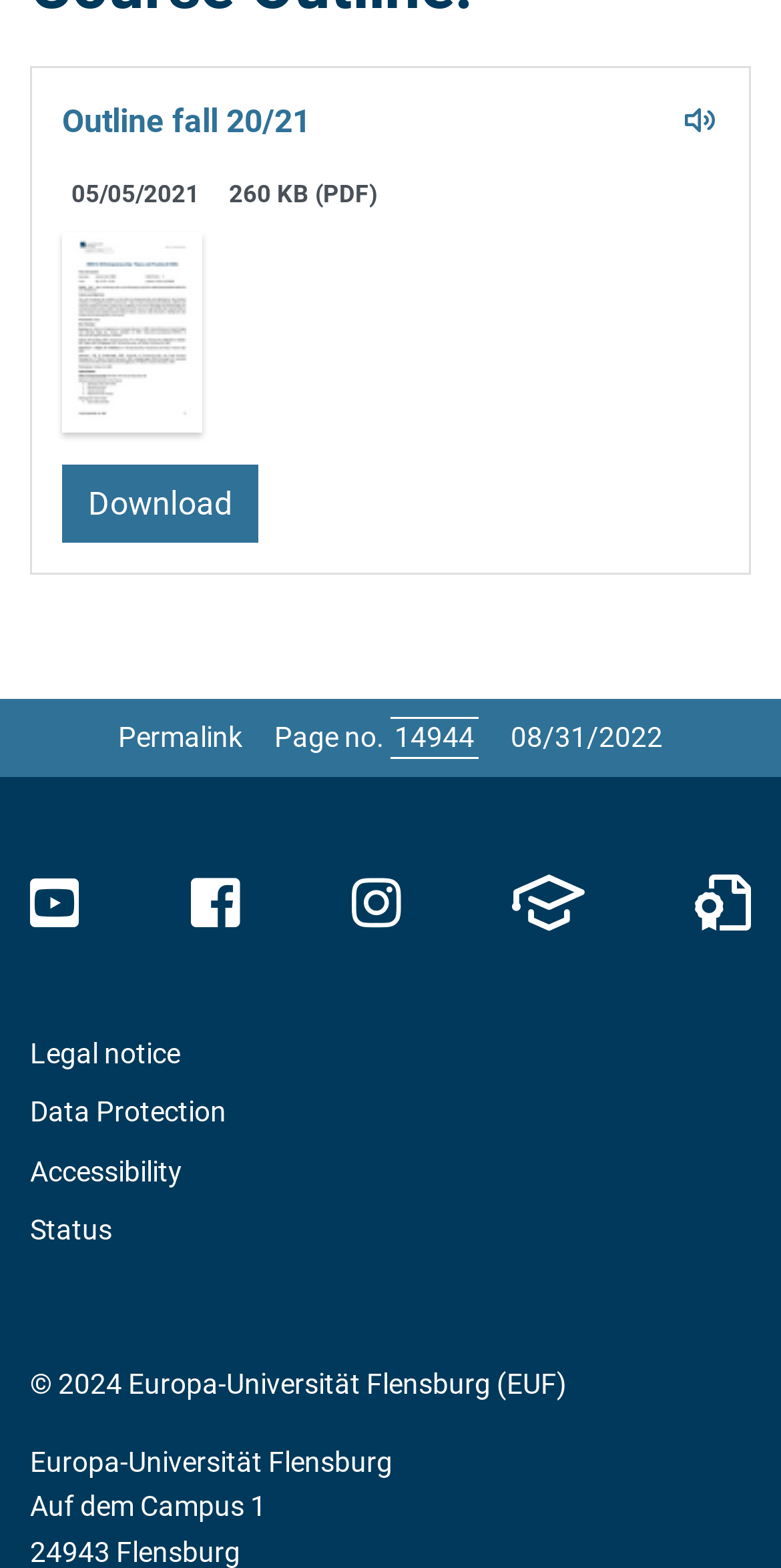Find the bounding box coordinates of the element I should click to carry out the following instruction: "Visit our YouTube channel".

[0.038, 0.557, 0.103, 0.596]